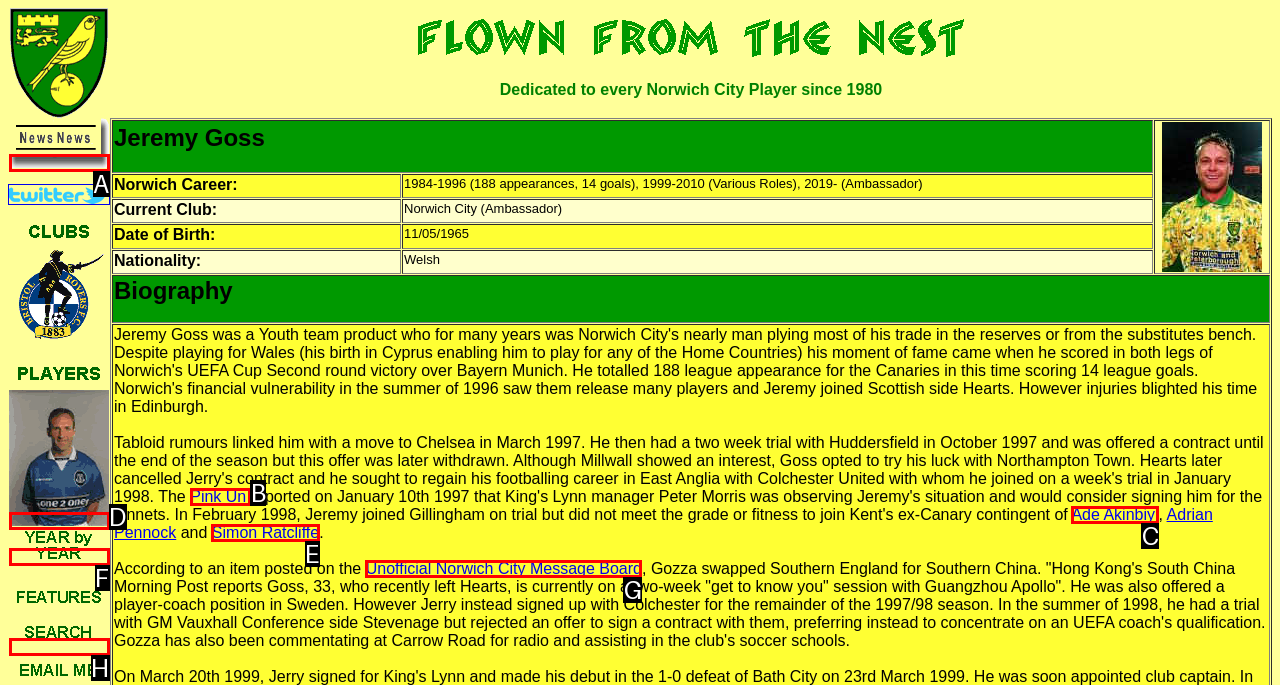Match the description: Unofficial Norwich City Message Board to one of the options shown. Reply with the letter of the best match.

G